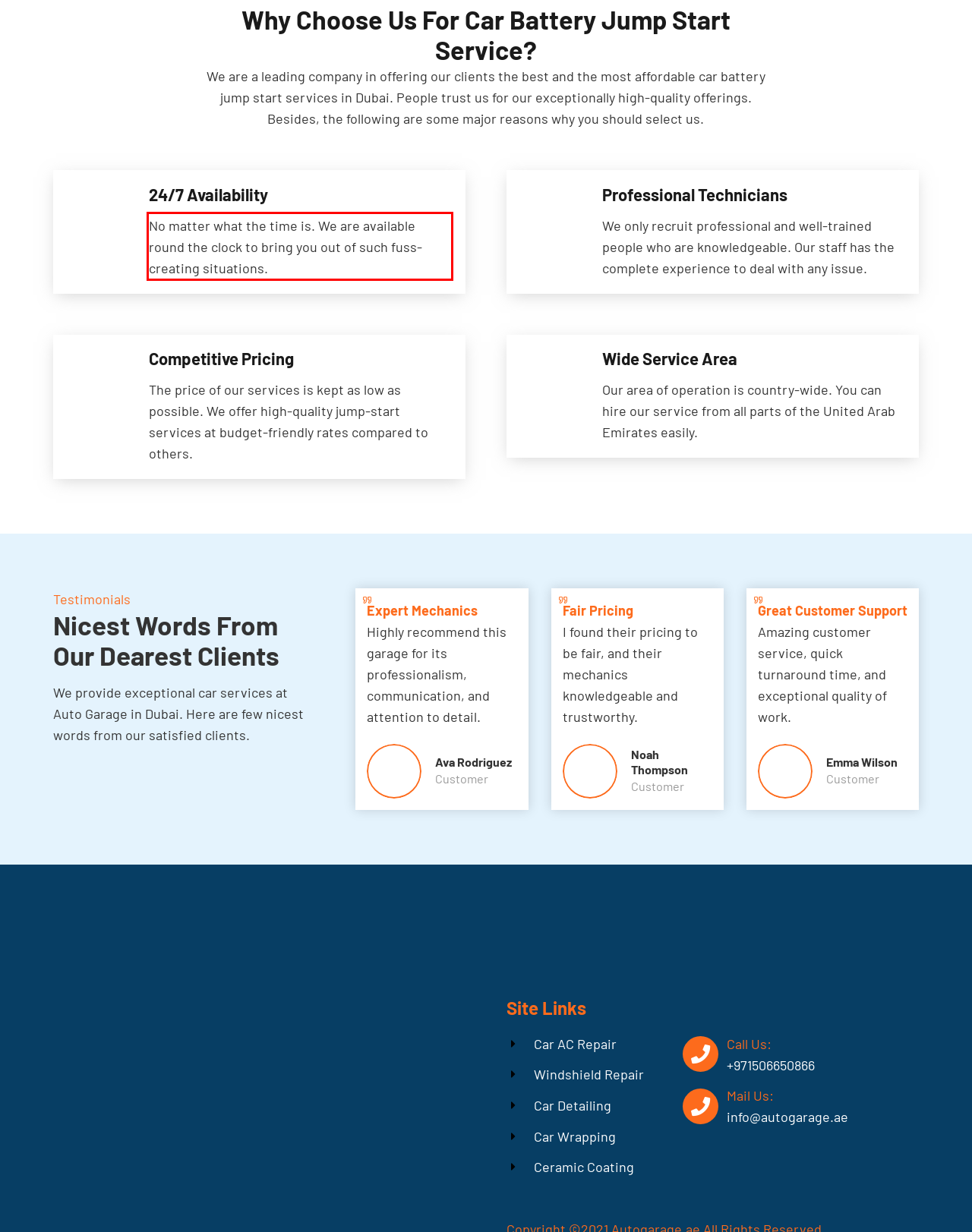Using the provided webpage screenshot, identify and read the text within the red rectangle bounding box.

No matter what the time is. We are available round the clock to bring you out of such fuss-creating situations.